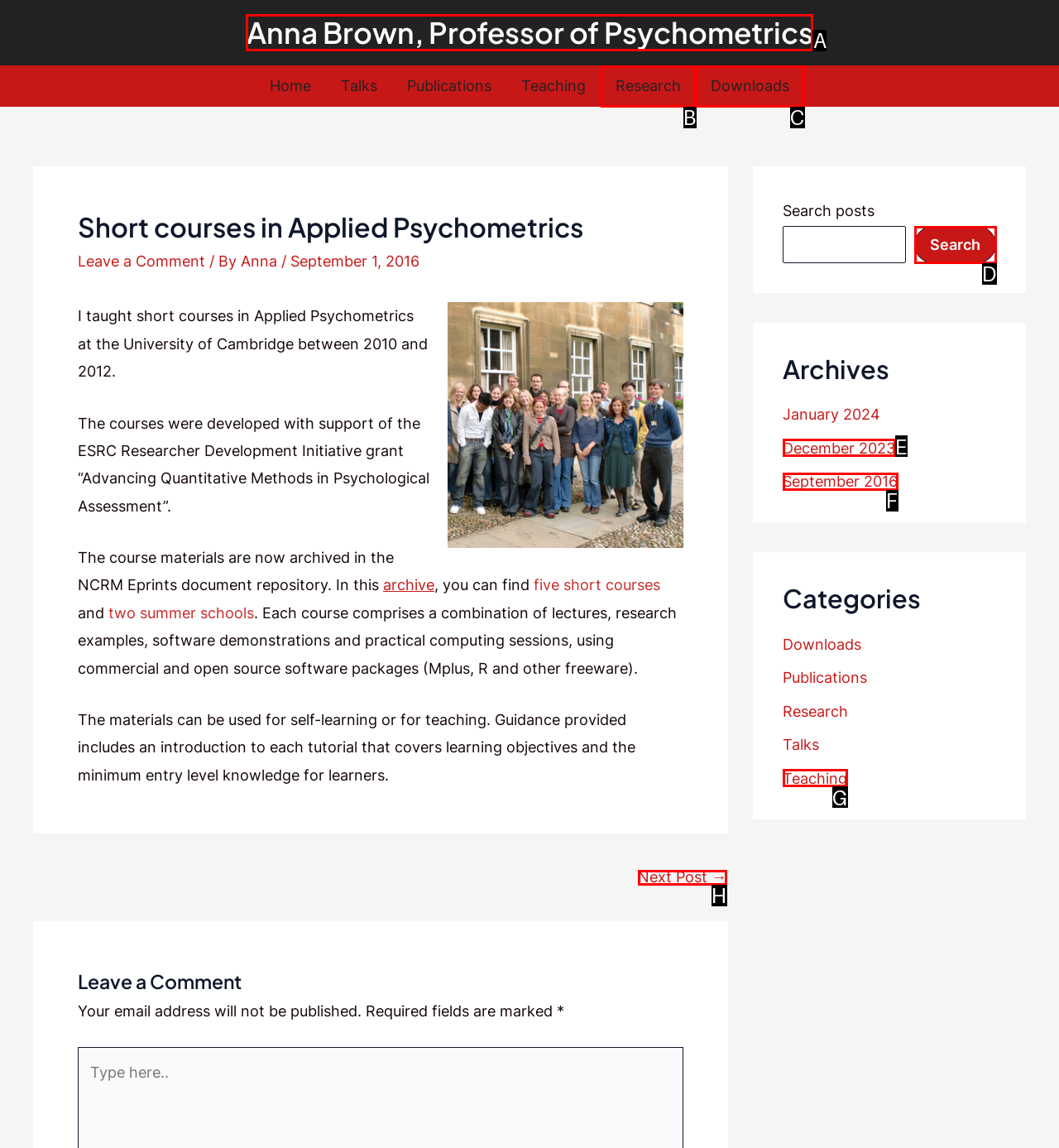Identify the option that corresponds to the given description: Anna Brown, Professor of Psychometrics. Reply with the letter of the chosen option directly.

A